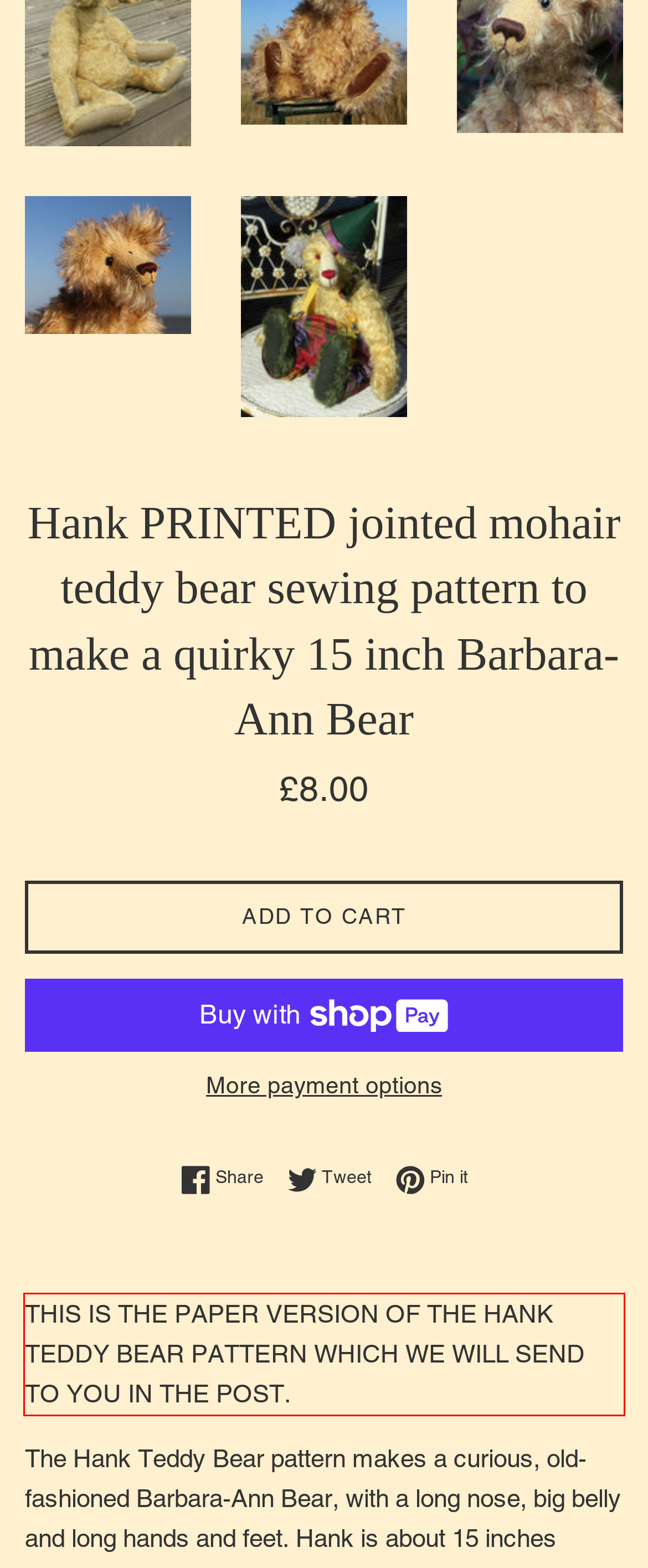Examine the webpage screenshot and use OCR to recognize and output the text within the red bounding box.

THIS IS THE PAPER VERSION OF THE HANK TEDDY BEAR PATTERN WHICH WE WILL SEND TO YOU IN THE POST.